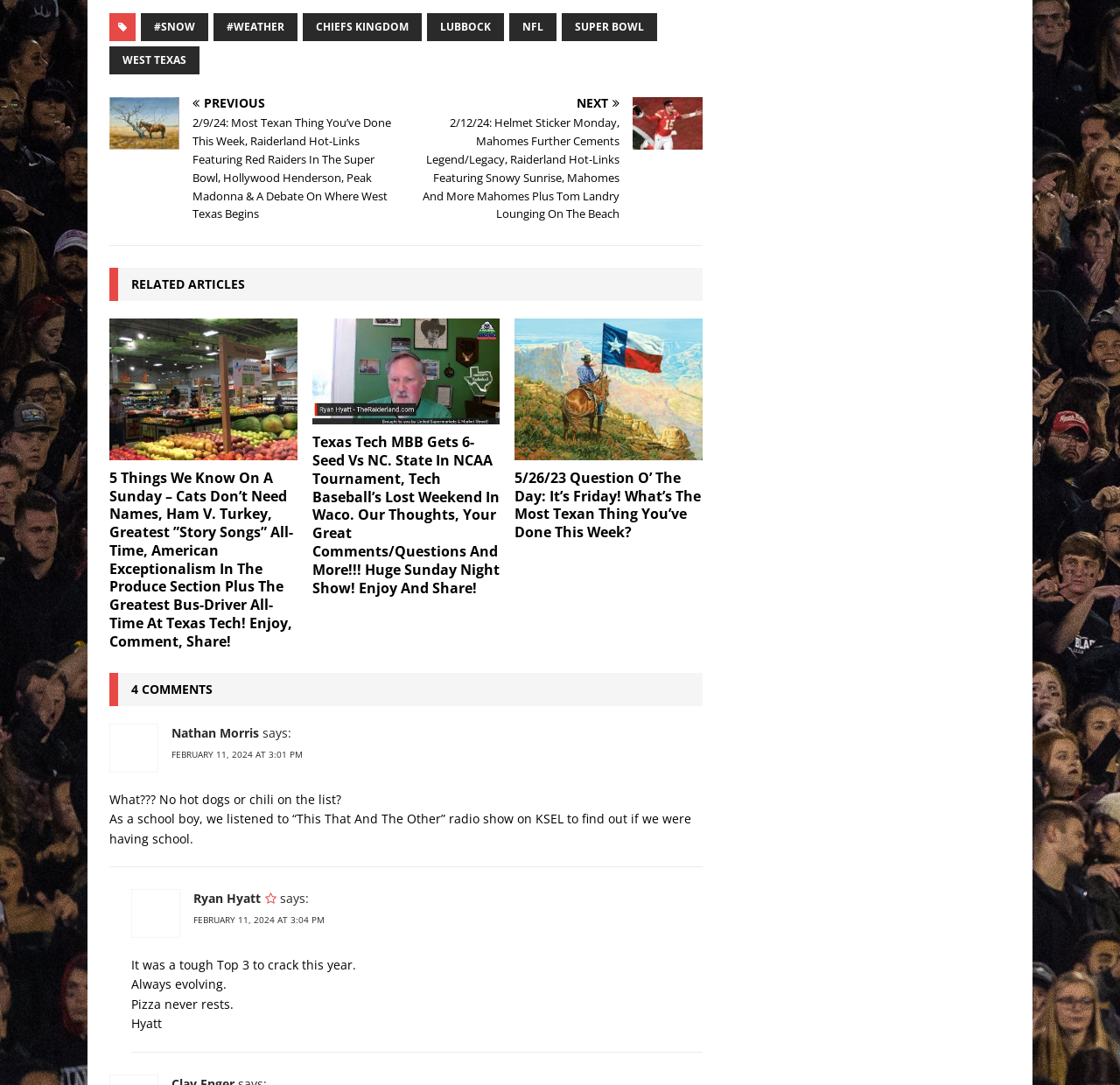Pinpoint the bounding box coordinates of the element you need to click to execute the following instruction: "View the comments section". The bounding box should be represented by four float numbers between 0 and 1, in the format [left, top, right, bottom].

[0.098, 0.62, 0.627, 0.651]